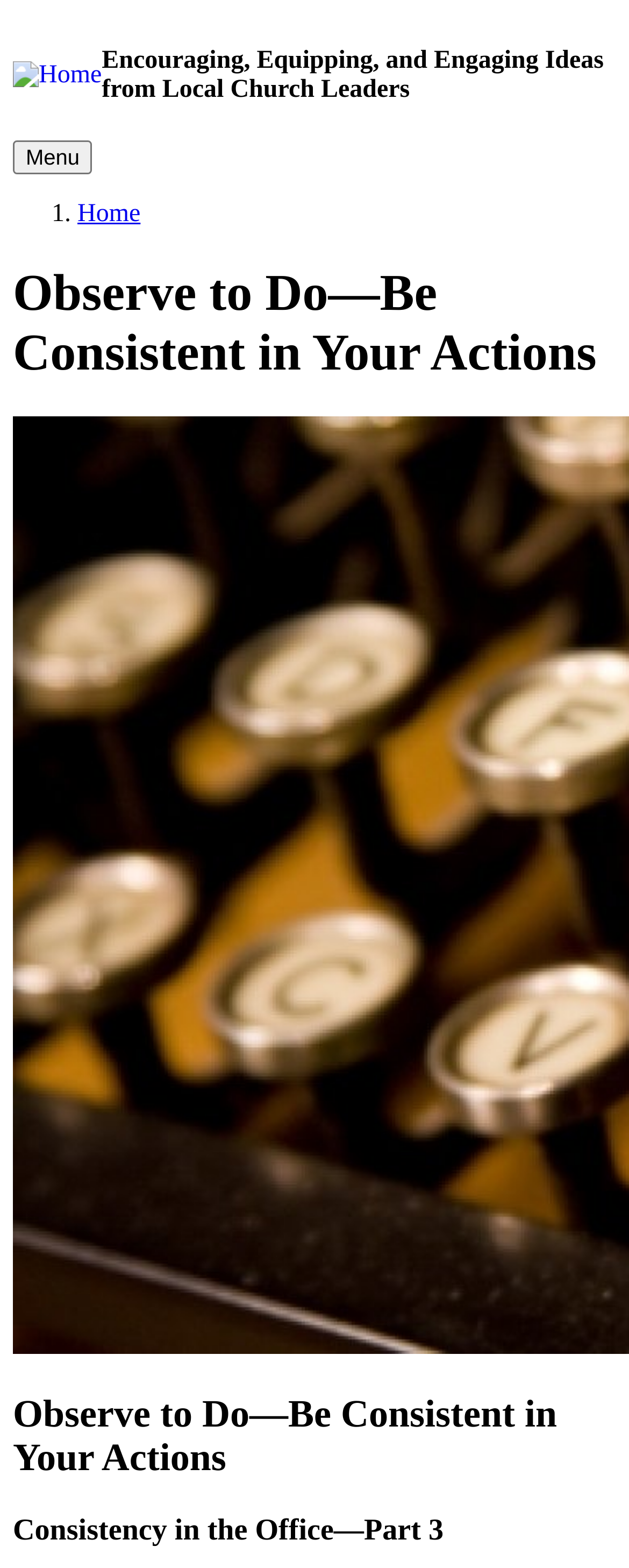What is the purpose of the button with the label 'Main Menu'?
Answer with a single word or short phrase according to what you see in the image.

To control the header navigation